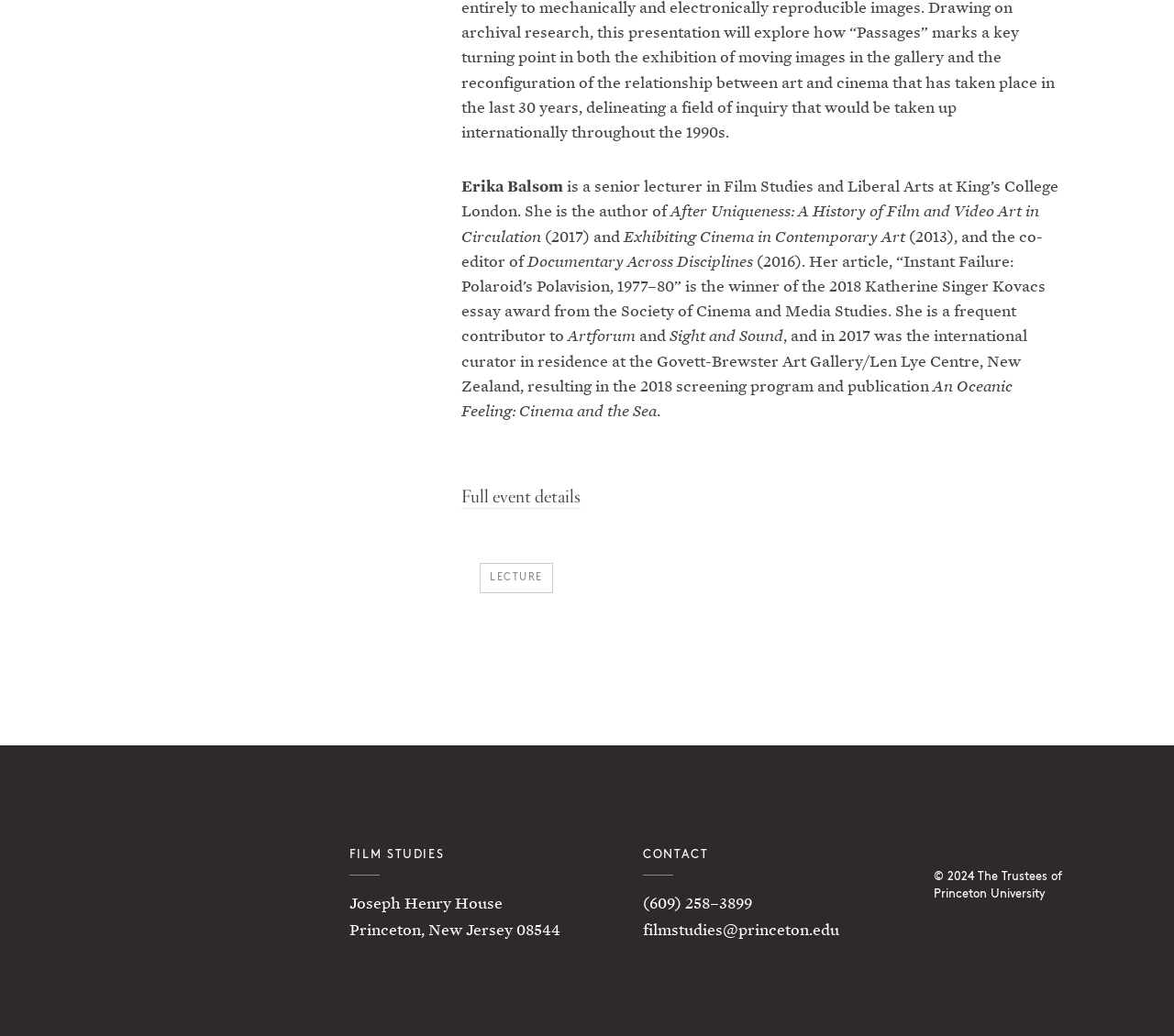What is the name of the university where Erika Balsom is a senior lecturer?
Please answer the question with as much detail as possible using the screenshot.

The answer can be found by reading the text on the webpage, which mentions 'King’s College London' as the university where Erika Balsom is a senior lecturer in Film Studies and Liberal Arts.